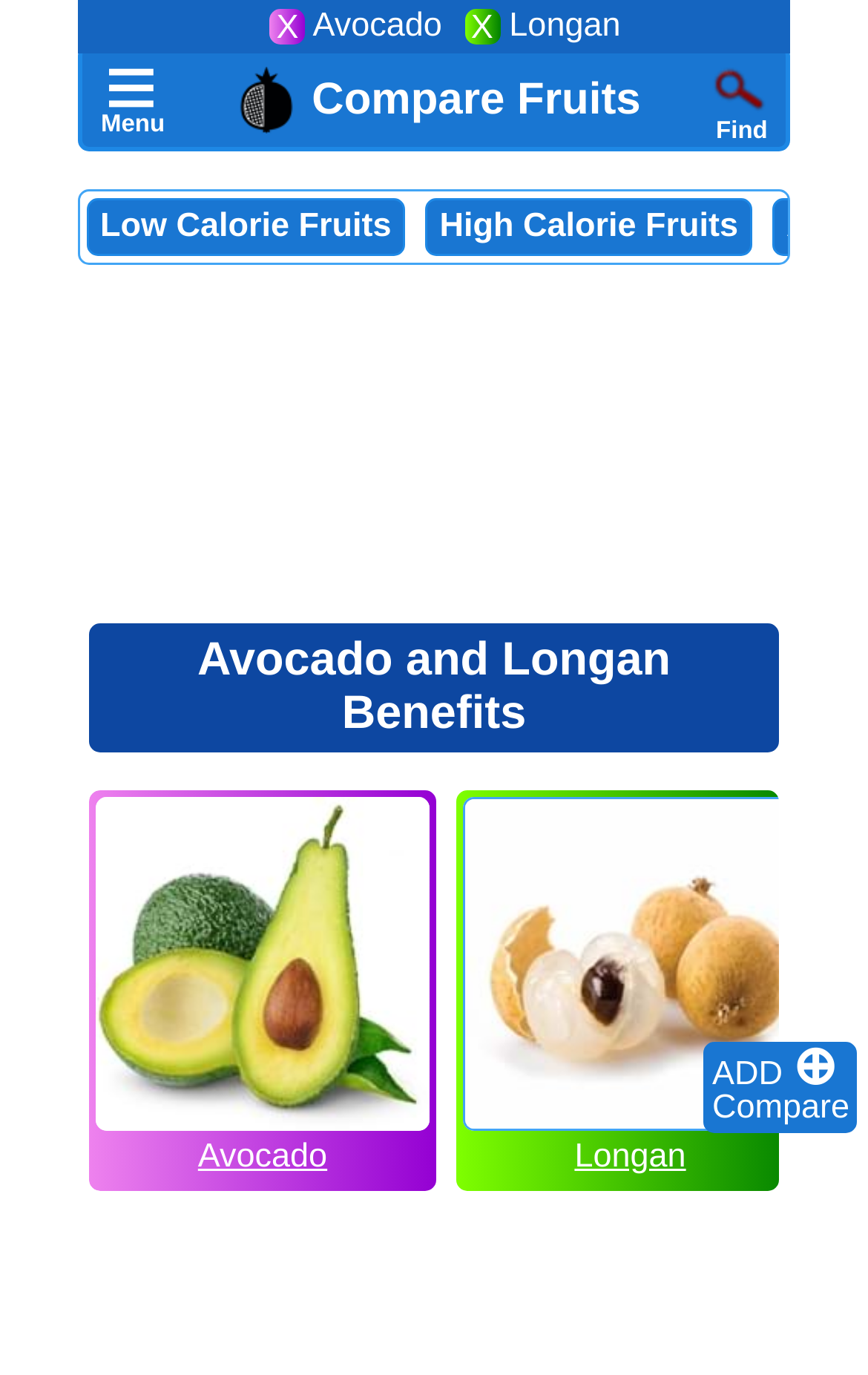Give a comprehensive overview of the webpage, including key elements.

The webpage is about the benefits of Avocado and Longan, and how to include them in one's regular diet. At the top right corner, there is a close button '×' and an 'ADD' button with a '+' icon next to it. Below the 'ADD' button, there is a 'Compare' button. On the top left, there is a menu icon '≡' within a menu section. 

Next to the menu section, there is a link to 'Compare Fruits' with an image of 'Compare Fruits' on the left side of the link. On the right side of the menu section, there is a search icon and a 'Find' text next to it. 

Below the top section, there are two links, 'Low Calorie Fruits' and 'High Calorie Fruits', placed side by side. Below these links, there is an advertisement iframe that takes up most of the width of the page. 

On the top middle of the page, there are two buttons, 'Remove Avocado!' and 'Remove Longan!', with an 'X' icon on each button. 

The main content of the page starts with a heading 'Avocado and Longan Benefits'. Below the heading, there are two sections, one for Avocado and one for Longan. The Avocado section has an image of an Avocado and a link to 'Avocado' below the image. The Longan section has an image of a Longan Tree and a link to 'Longan' below the image.